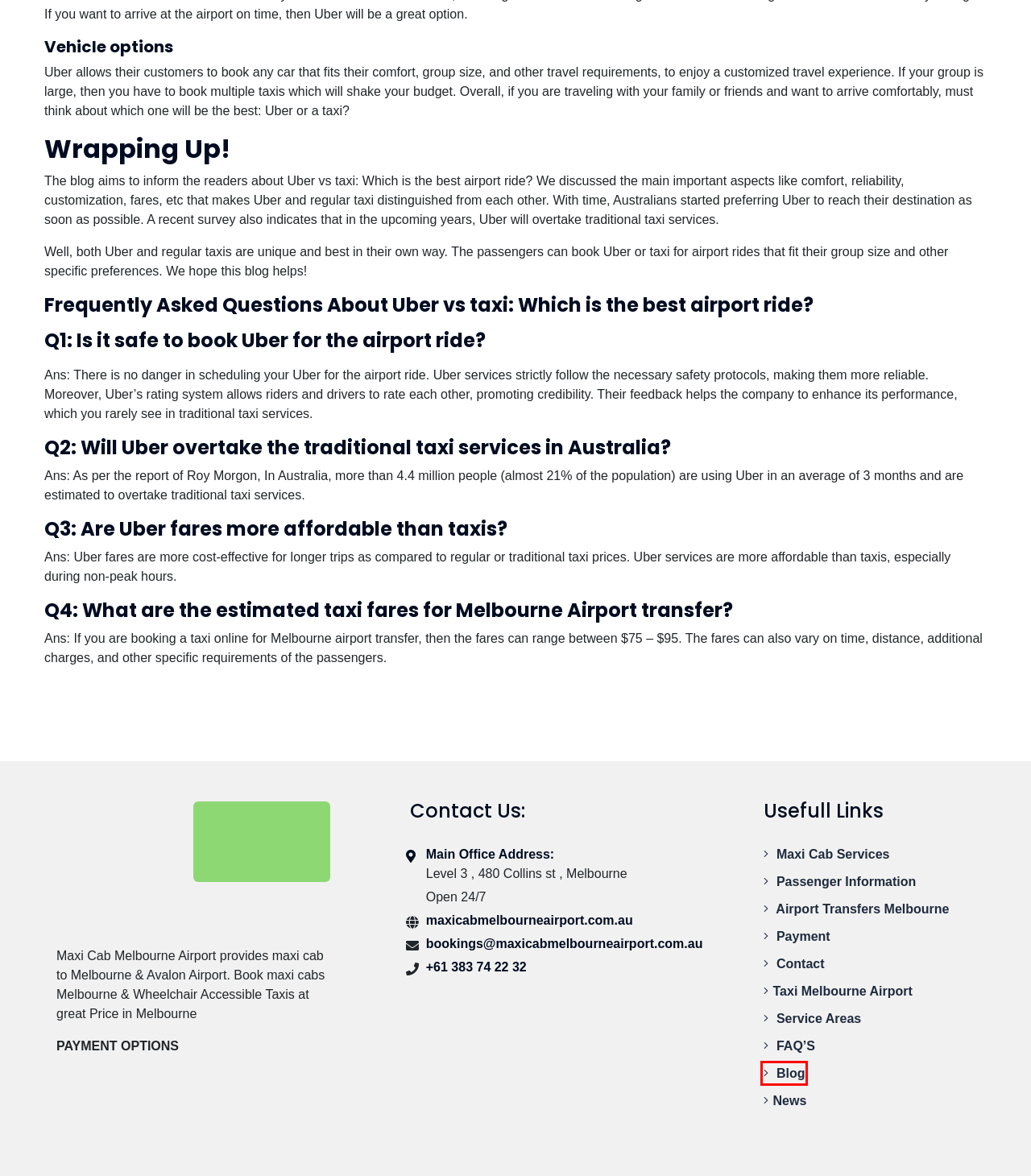Observe the webpage screenshot and focus on the red bounding box surrounding a UI element. Choose the most appropriate webpage description that corresponds to the new webpage after clicking the element in the bounding box. Here are the candidates:
A. Maxi Cab Services | Maxi Cab Melbourne Airport
B. Service Areas | Maxi Cab Melbourne
C. Blog | Maxi Cab Melbourne
D. Taxi Melbourne Airport | Airport Taxi by Maxi Cab Melbourne Airport
E. Payment - Maxi Cab Melbourne Airport
F. News | Maxi Cab Melbourne
G. About Maxi Cab Melbourne Airport
H. Contact - Maxi Cab Melbourne Airport

C